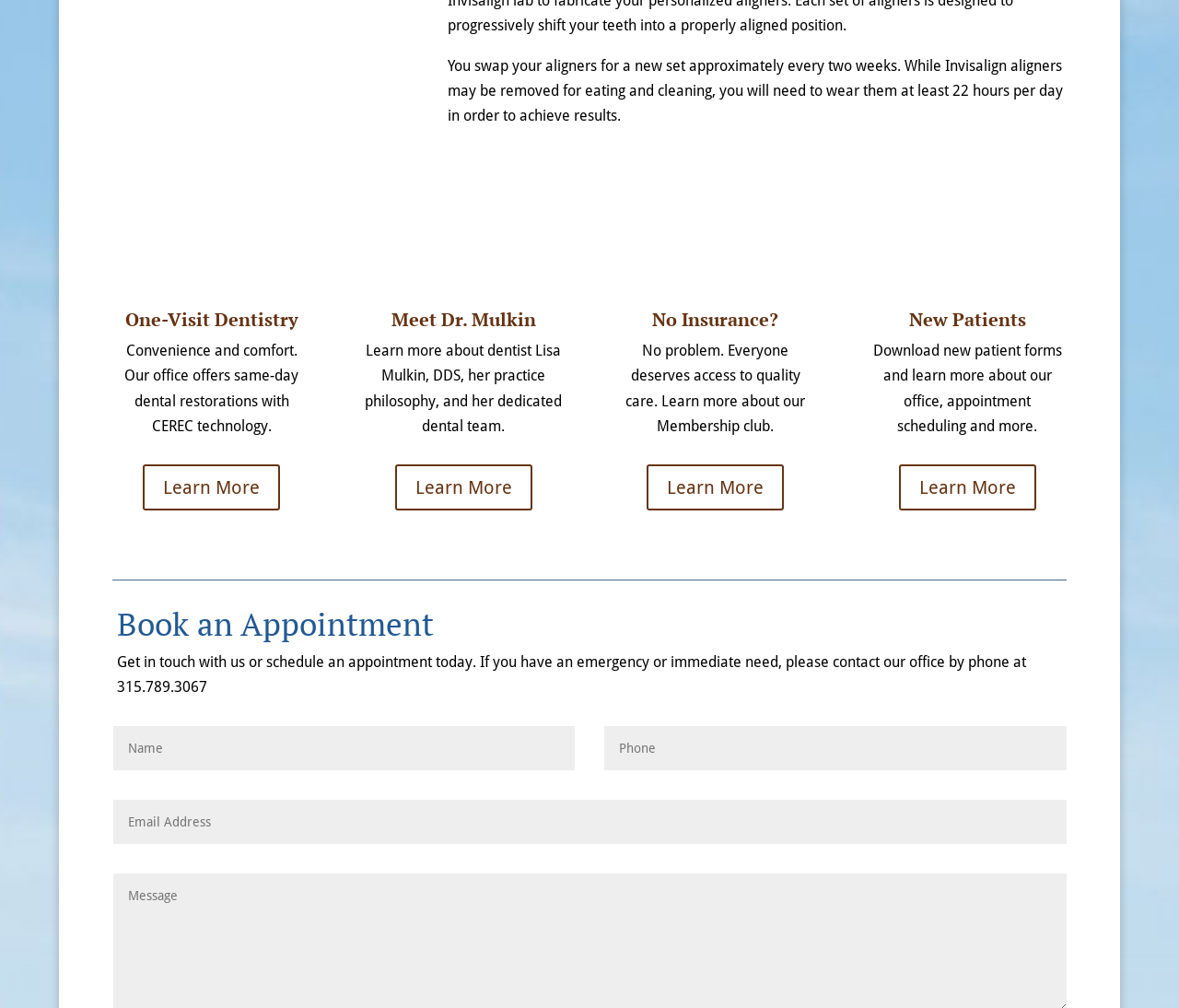With reference to the screenshot, provide a detailed response to the question below:
What technology is used for same-day dental restorations?

The StaticText element with the text 'Convenience and comfort. Our office offers same-day dental restorations with CEREC technology.' indicates that the technology used for same-day dental restorations is CEREC.